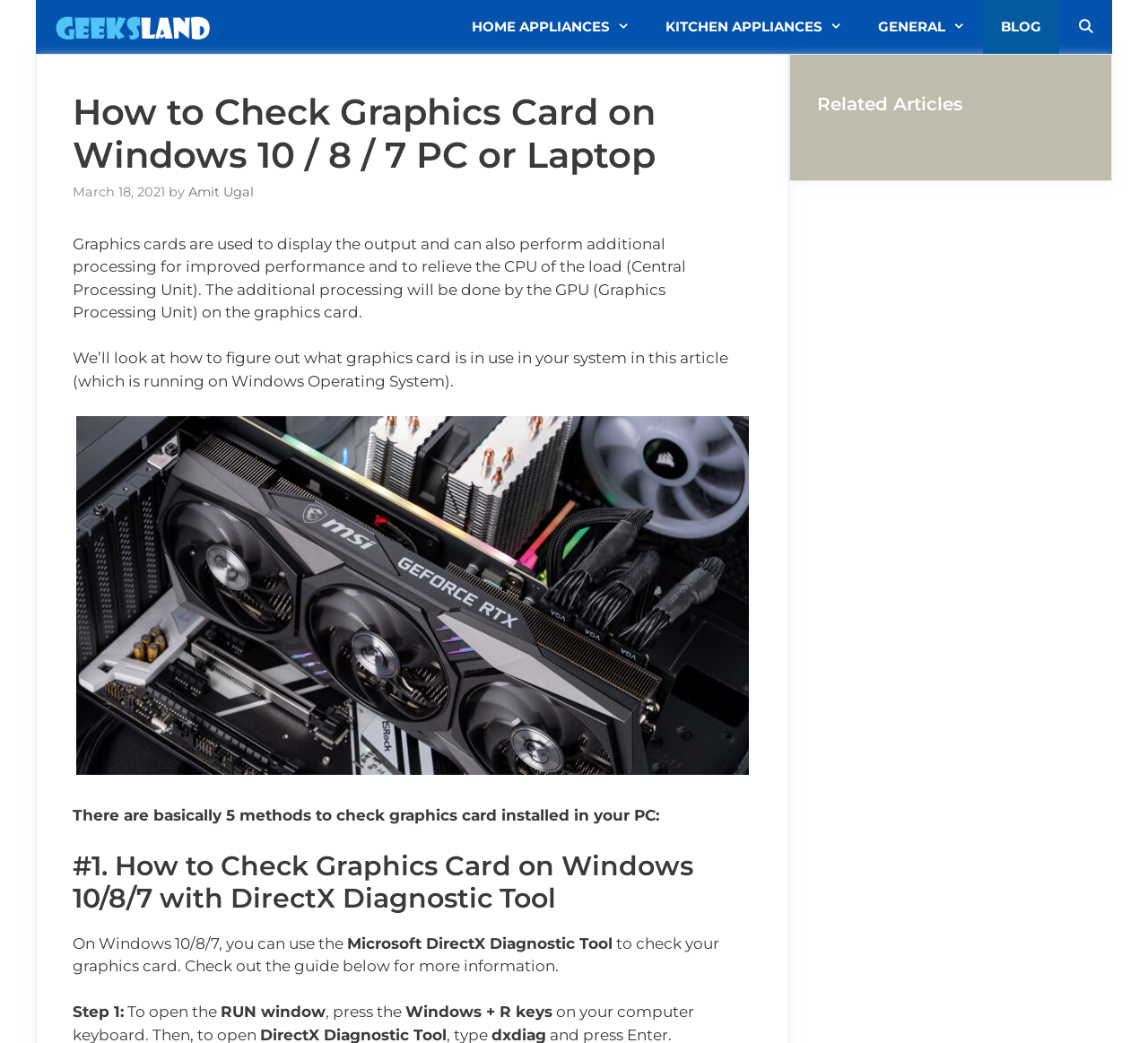Indicate the bounding box coordinates of the clickable region to achieve the following instruction: "Check the 'Related Articles'."

[0.712, 0.087, 0.945, 0.113]